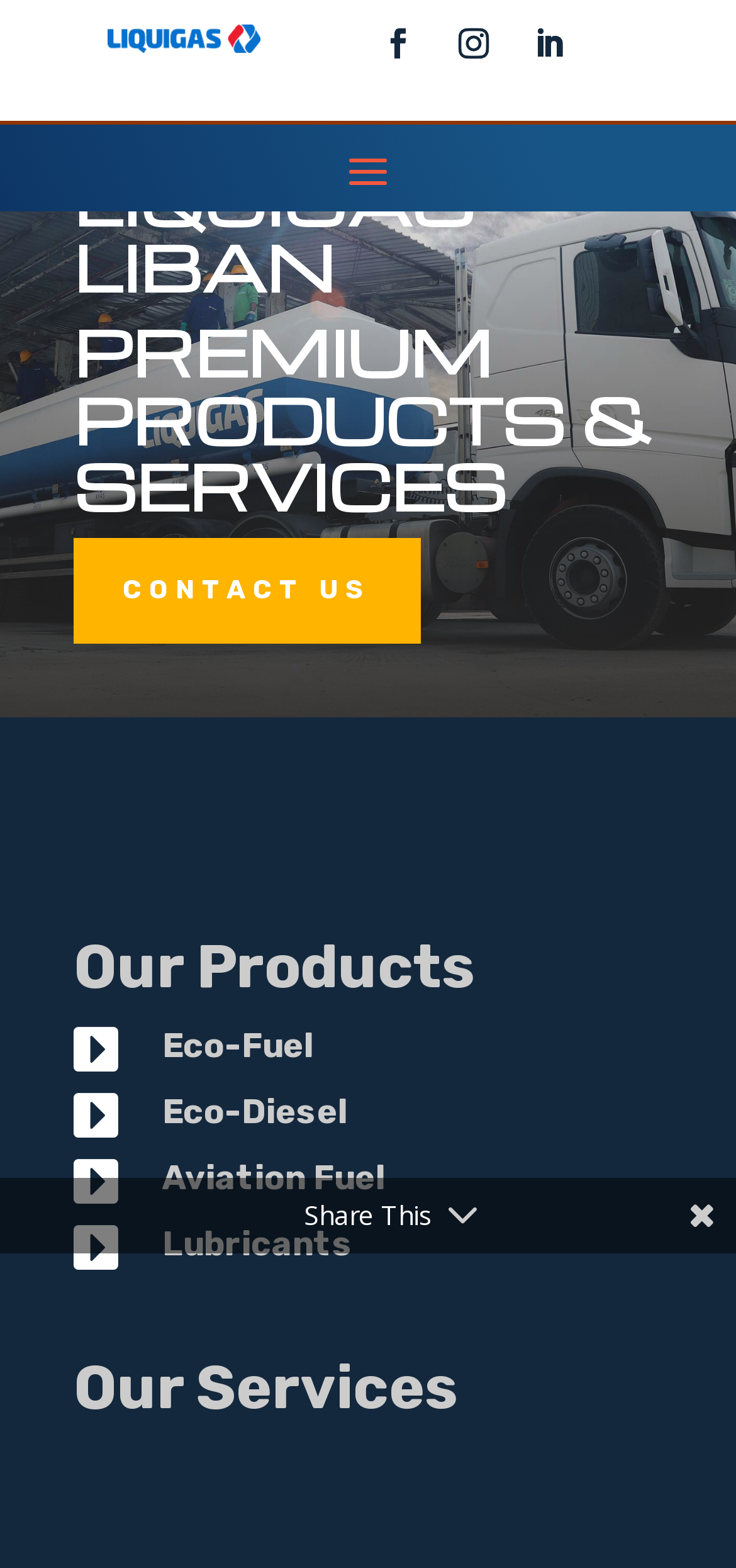What is the second product listed? Please answer the question using a single word or phrase based on the image.

Eco-Diesel